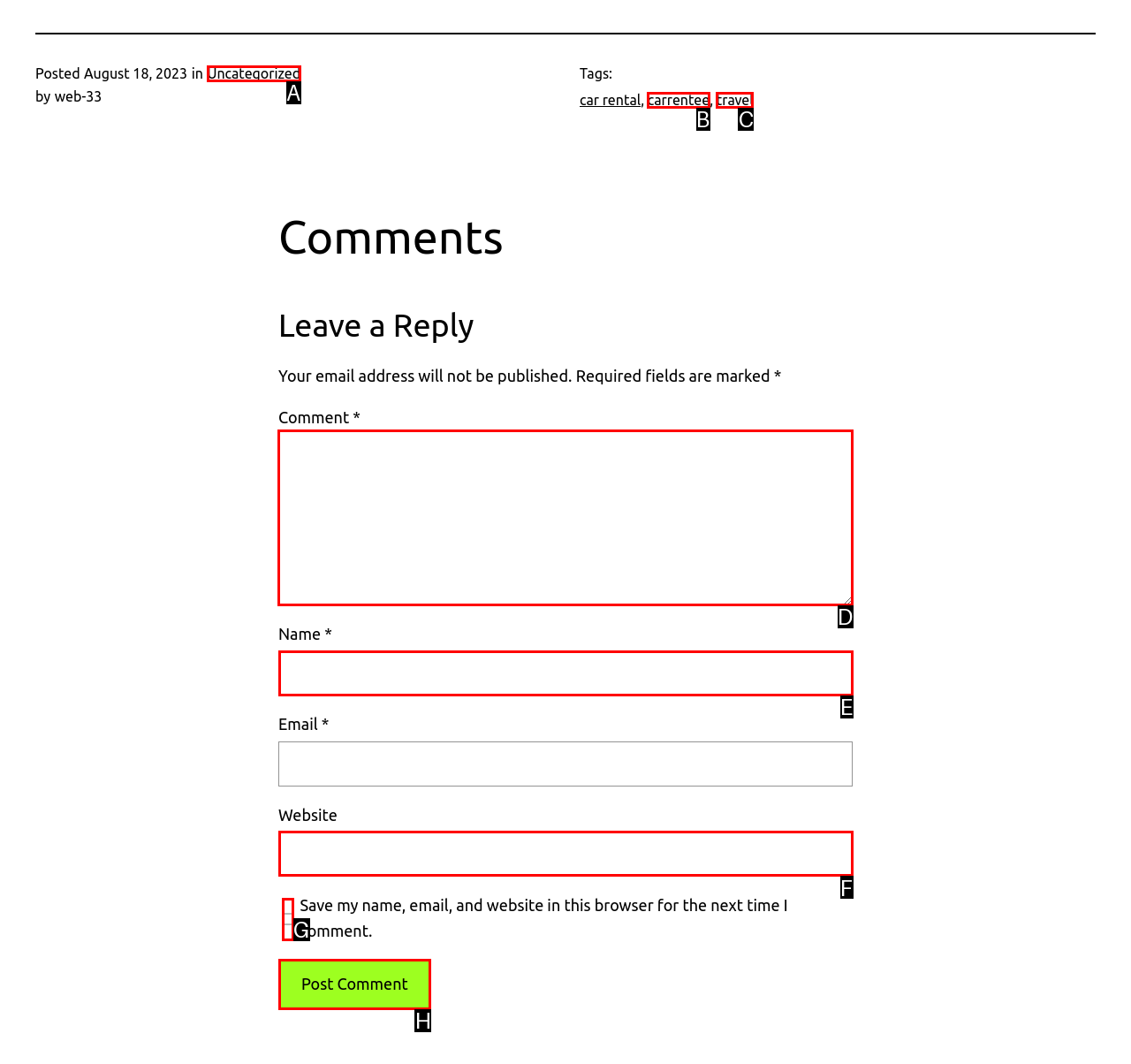For the instruction: Type your comment in the 'Comment' field, determine the appropriate UI element to click from the given options. Respond with the letter corresponding to the correct choice.

D